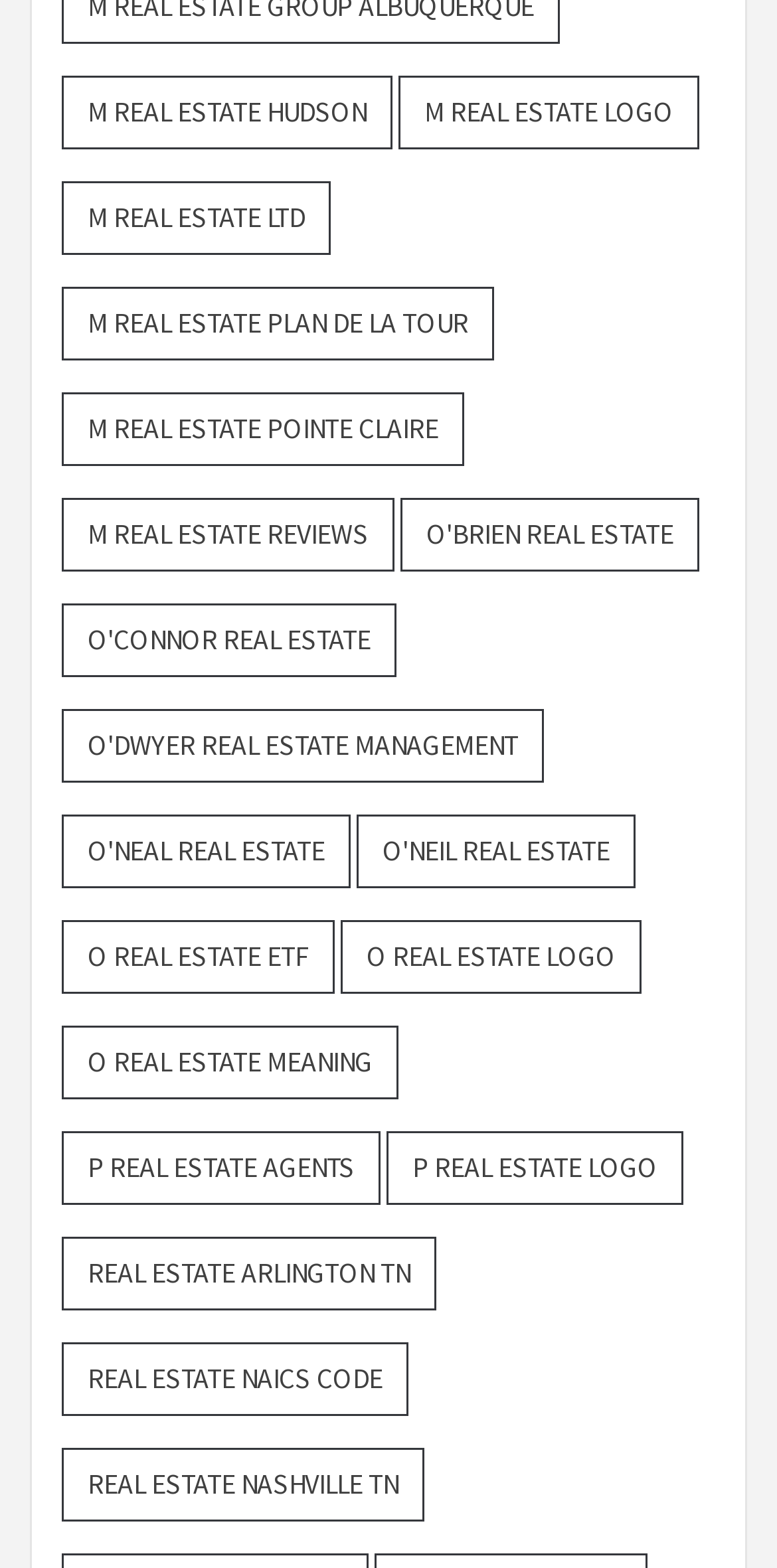What is the text of the first link?
Using the image provided, answer with just one word or phrase.

M REAL ESTATE HUDSON